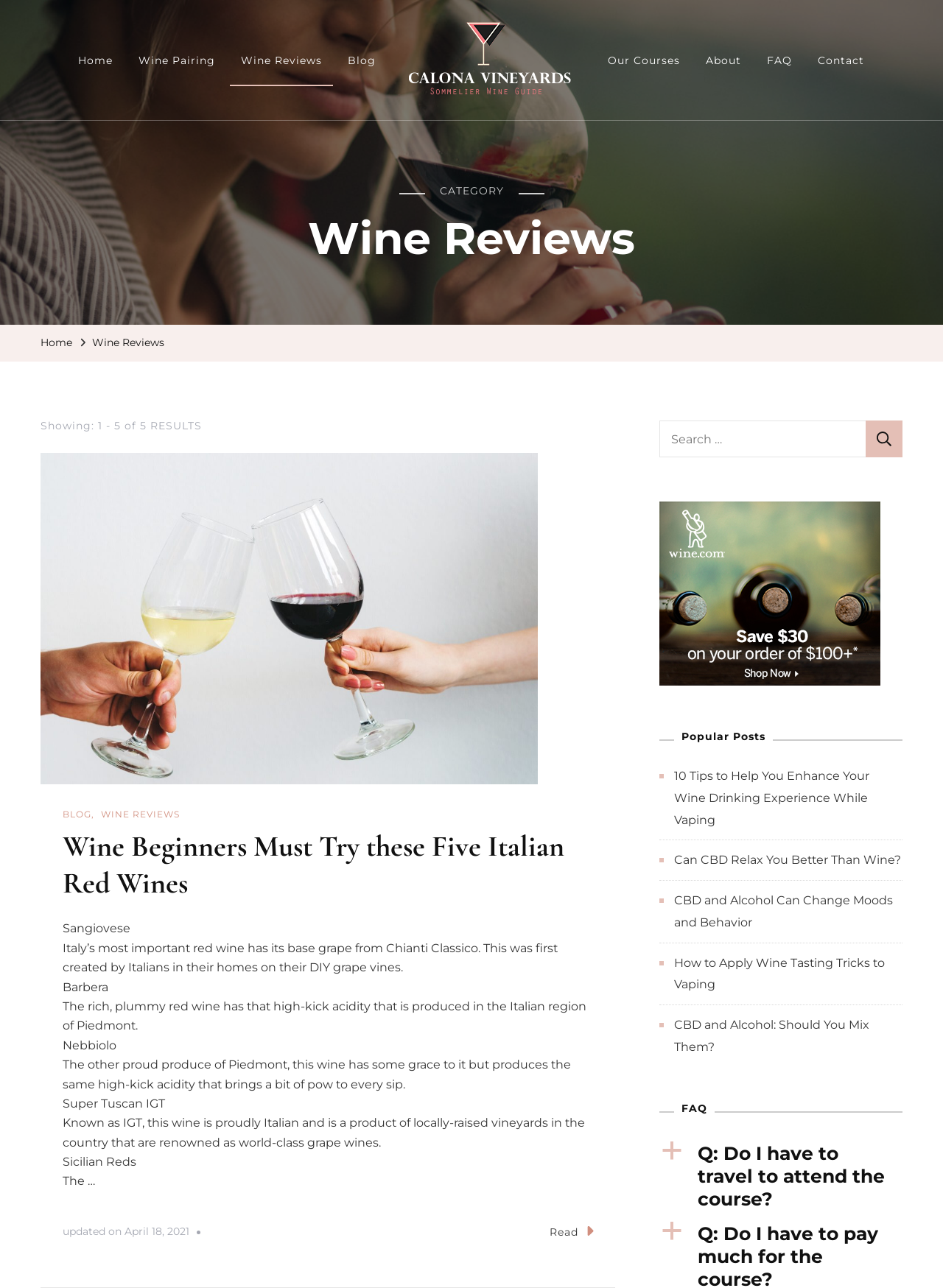Locate the bounding box coordinates of the element that needs to be clicked to carry out the instruction: "Read the blog post 'Wine Beginners Must Try these Five Italian Red Wines'". The coordinates should be given as four float numbers ranging from 0 to 1, i.e., [left, top, right, bottom].

[0.066, 0.643, 0.598, 0.699]